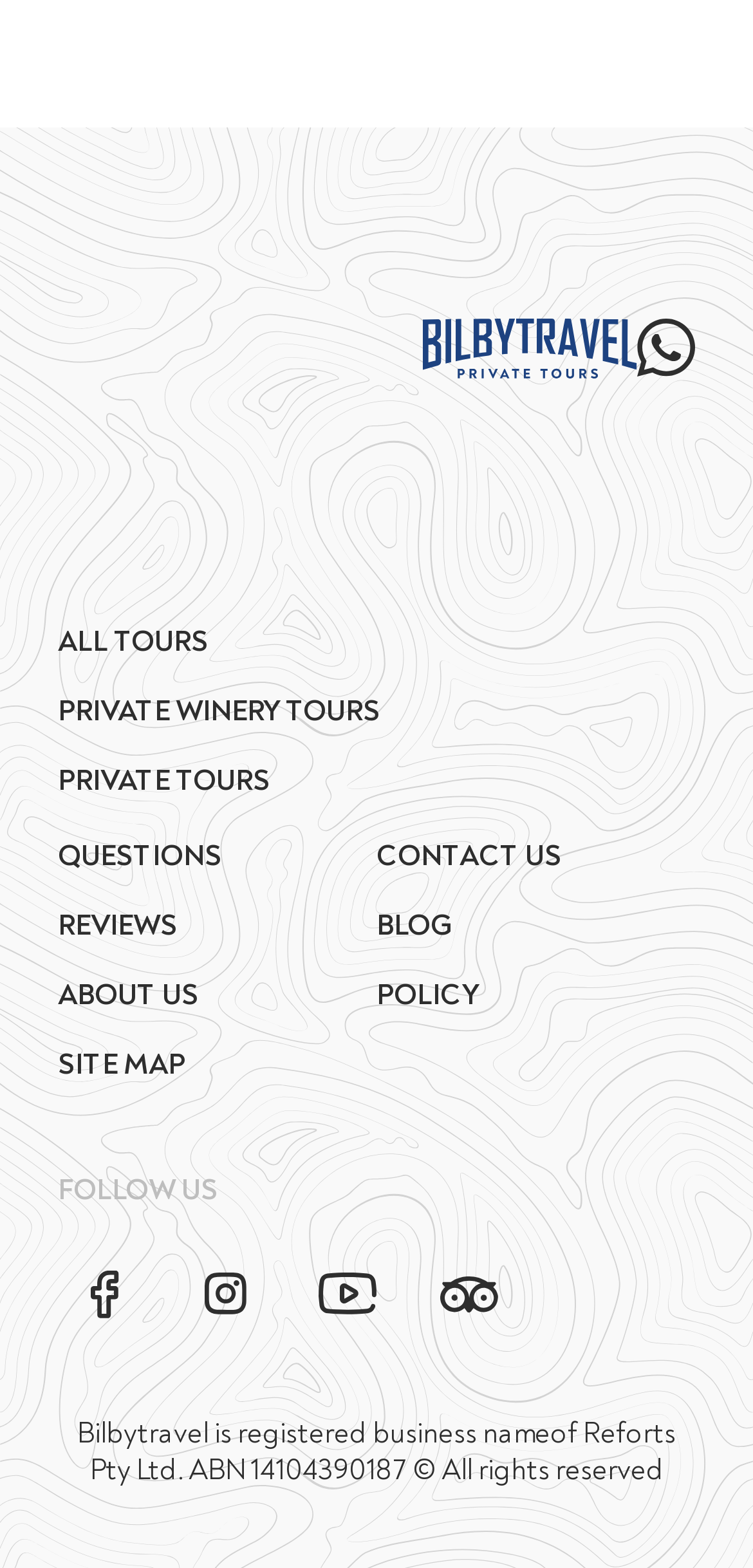Determine the bounding box coordinates for the UI element described. Format the coordinates as (top-left x, top-left y, bottom-right x, bottom-right y) and ensure all values are between 0 and 1. Element description: parent_node: FOLLOW US aria-label="bilbytravel tripadvisor"

[0.562, 0.796, 0.685, 0.855]